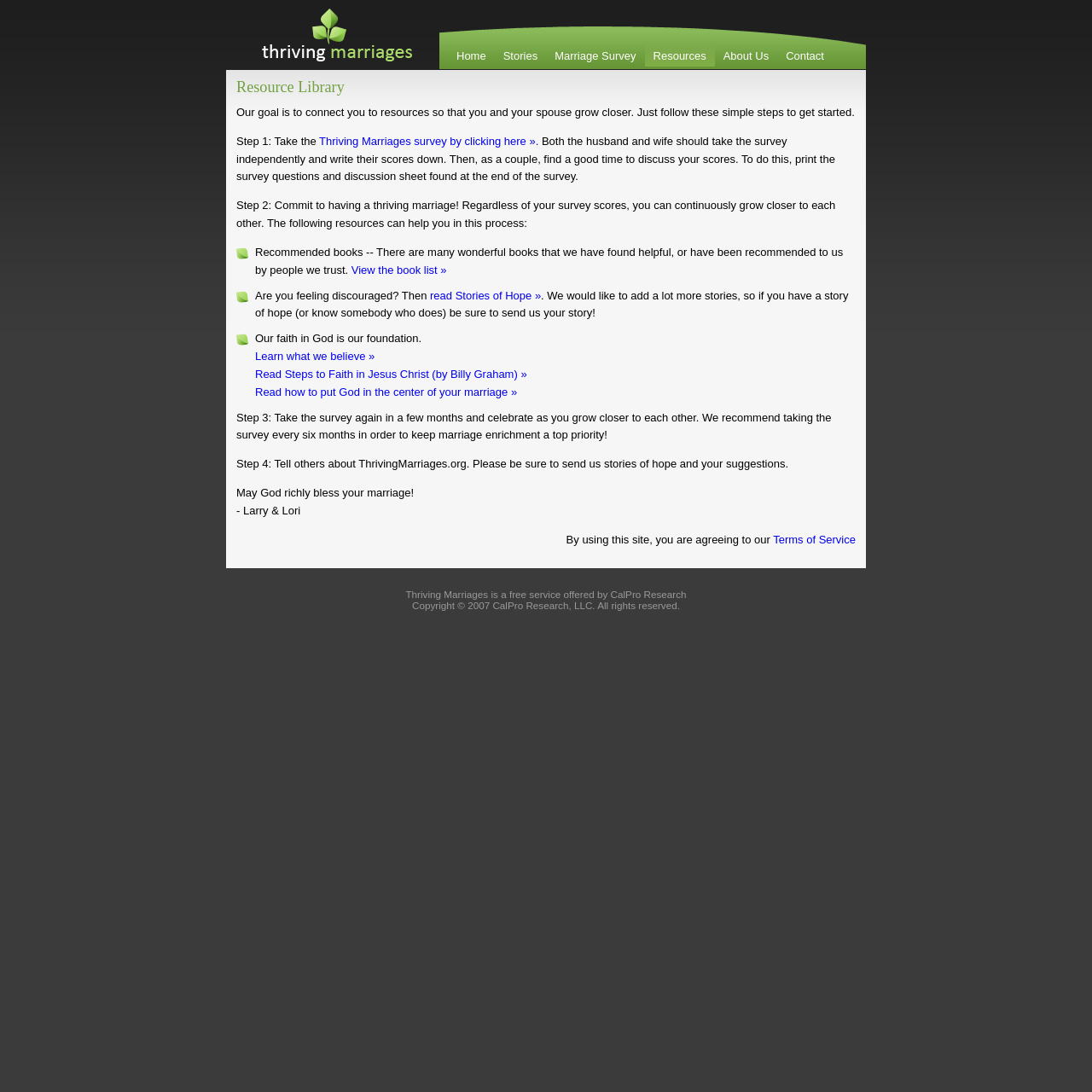Can you identify the bounding box coordinates of the clickable region needed to carry out this instruction: 'go to home page'? The coordinates should be four float numbers within the range of 0 to 1, stated as [left, top, right, bottom].

None